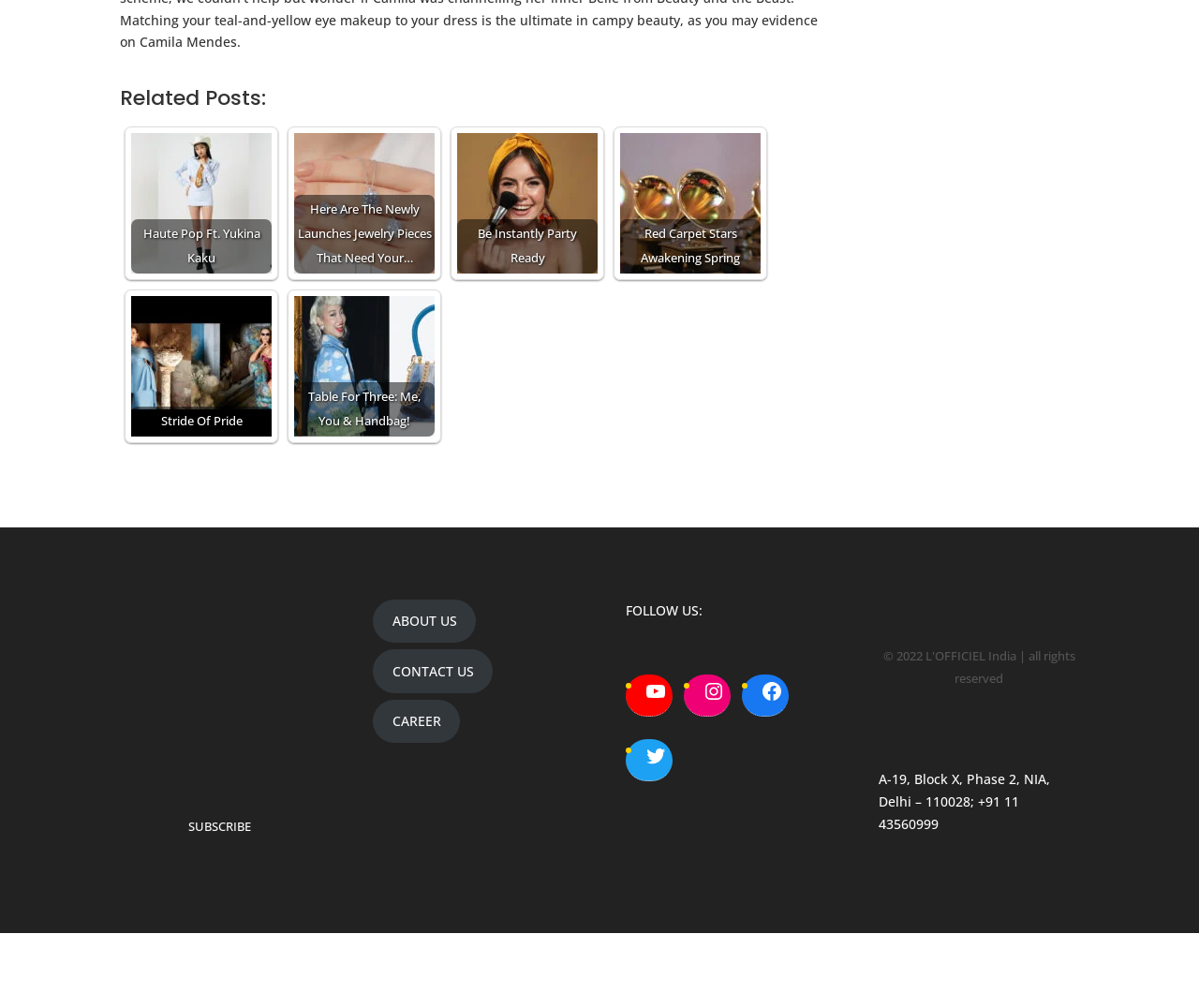How many links are there in the 'Related Posts' section?
Using the image as a reference, deliver a detailed and thorough answer to the question.

There are 5 links in the 'Related Posts' section because there are 5 link elements (IDs 476, 477, 478, 479, and 480) that are direct children of the root element and have a y-coordinate between 0.132 and 0.433.